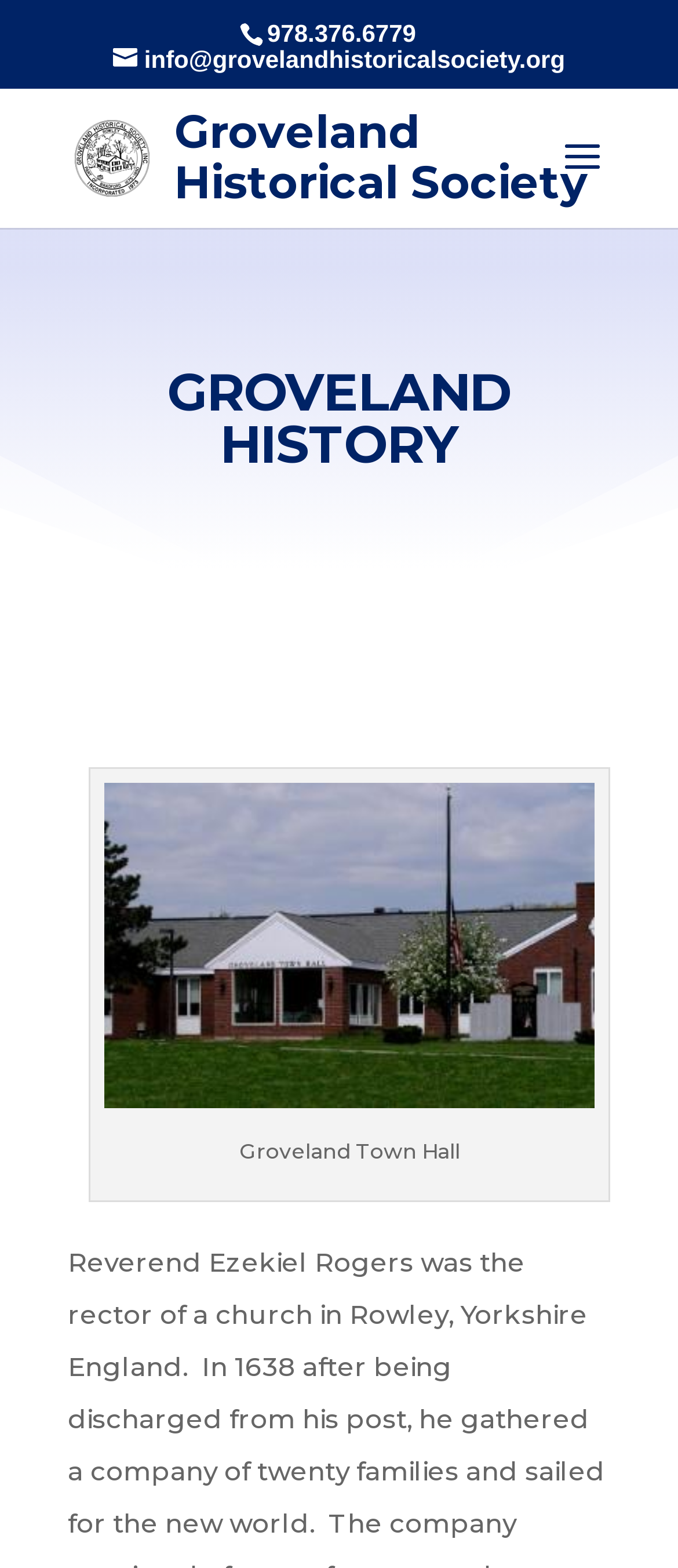Offer a meticulous description of the webpage's structure and content.

The webpage is about the Groveland Historical Society, with a focus on Groveland's history. At the top, there is a phone number, 978.376.6779, and an email address, info@grovelandhistoricalsociety.org, which can be contacted for more information. 

To the left of the phone number, there is a link to the Groveland Historical Society, accompanied by an image of the society's logo. This link is repeated on the right side of the page, indicating the importance of the organization.

In the middle of the page, there is a search bar with a prompt "Search for:" where users can input keywords to find specific information. 

Below the search bar, the main content of the page begins with a large heading "GROVELAND HISTORY" that spans across the page. 

Under the heading, there is a large image that takes up most of the page's width, with a caption attached to it. The image is likely related to Groveland's history, but the exact content is not specified. 

At the bottom of the page, there is a piece of text that reads "Groveland Town Hall", which might be a reference to a specific location or event in Groveland's history.